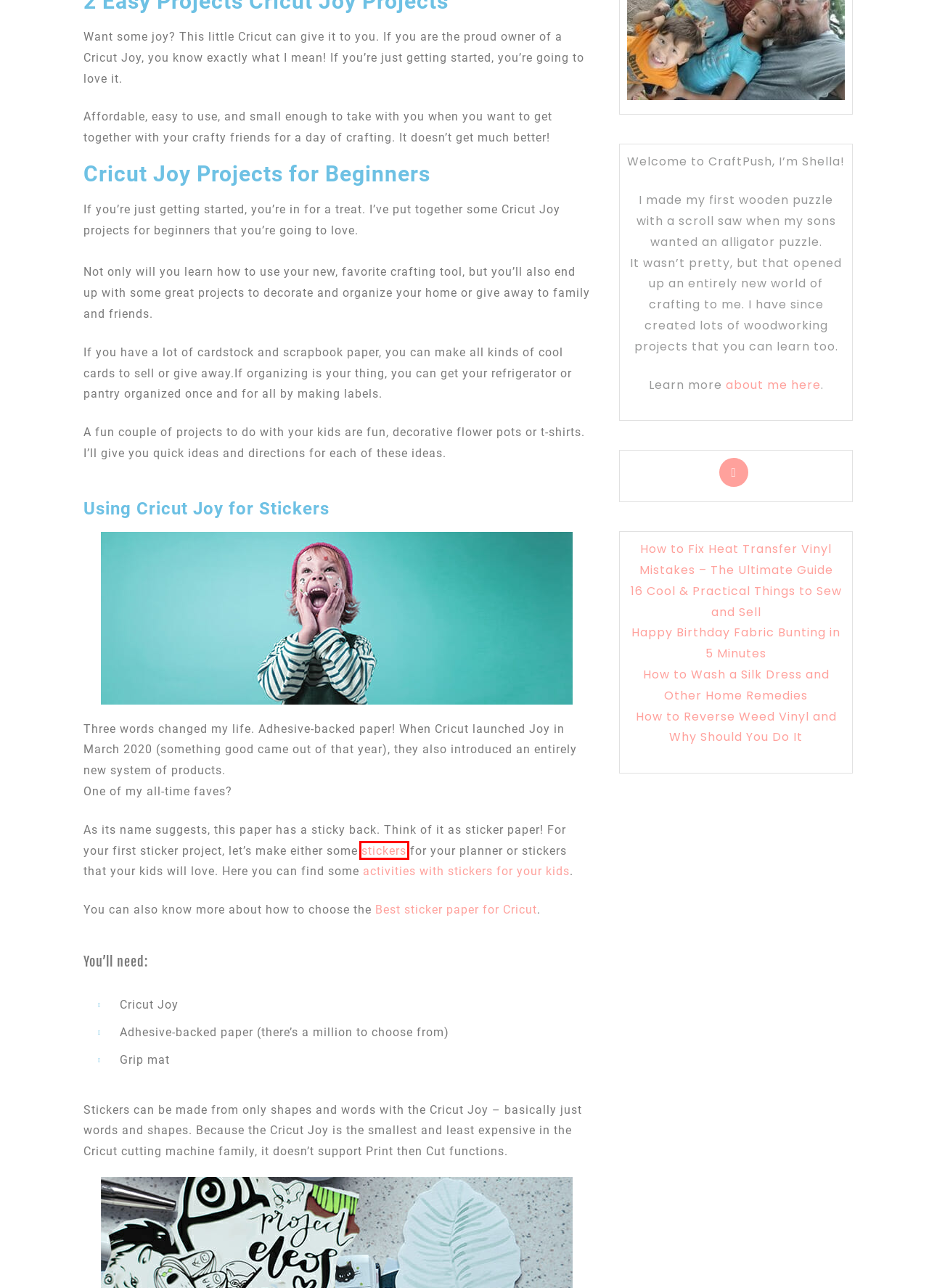Review the screenshot of a webpage that includes a red bounding box. Choose the webpage description that best matches the new webpage displayed after clicking the element within the bounding box. Here are the candidates:
A. Happy Birthday Fabric Bunting in 5 Minutes | craft push
B. How to Reverse Weed Vinyl and Why Should You Do It | craft push
C. Cricut Stickers Tutorial: How to Make Stickers Using the Cricut Machine | craft push
D. 16 Cool & Practical Things to Sew and Sell | craft push
E. Finding the Best Sticker Paper for Cricut: What You Need to Know | craft push
F. How to Fix Heat Transfer Vinyl Mistakes – The Ultimate Guide | craft push
G. How to Wash a Silk Dress and Other Home Remedies | craft push
H. 12 Sticker Activities - Days With Grey

C